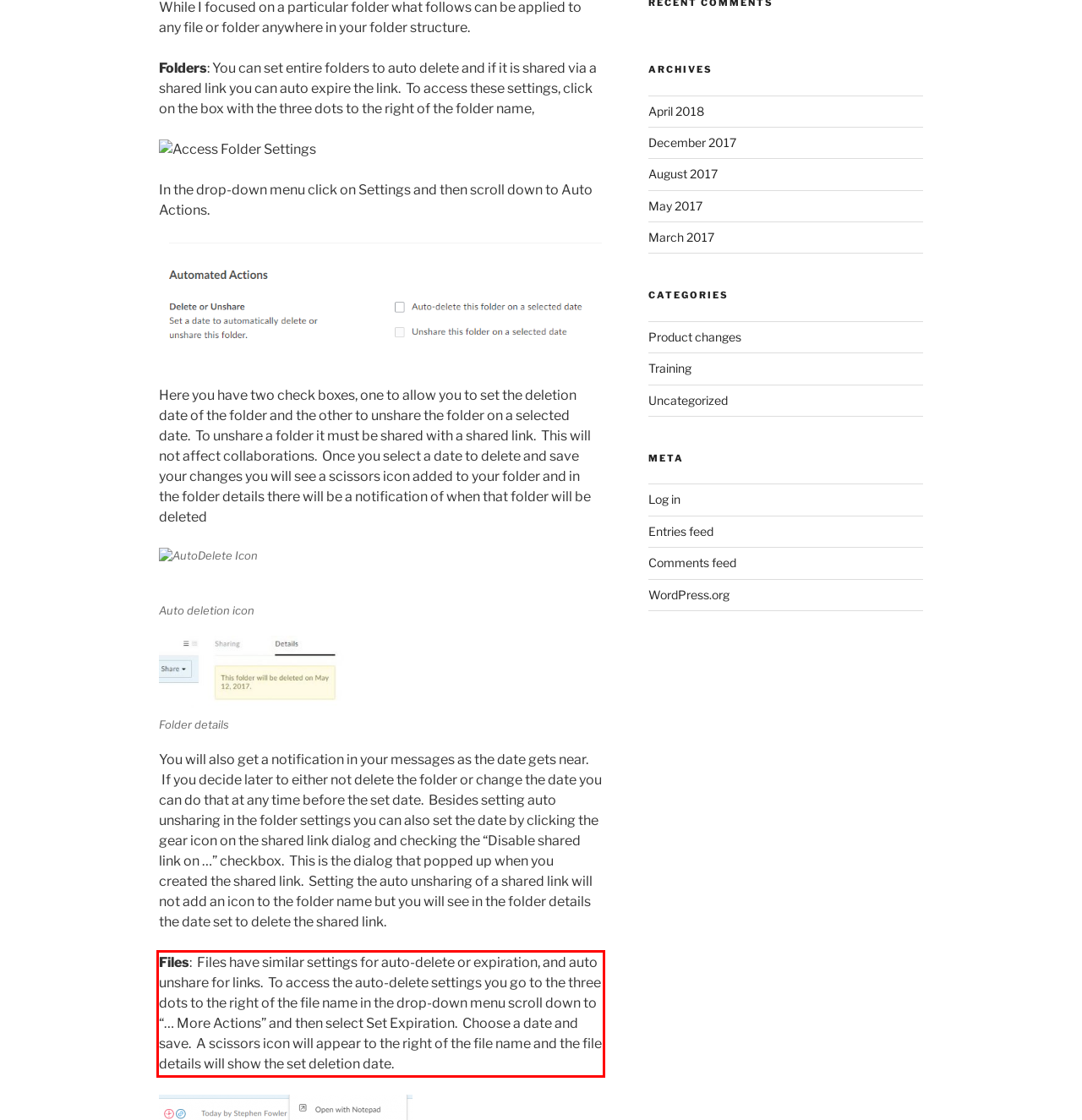You are given a screenshot showing a webpage with a red bounding box. Perform OCR to capture the text within the red bounding box.

Files: Files have similar settings for auto-delete or expiration, and auto unshare for links. To access the auto-delete settings you go to the three dots to the right of the file name in the drop-down menu scroll down to “… More Actions” and then select Set Expiration. Choose a date and save. A scissors icon will appear to the right of the file name and the file details will show the set deletion date.